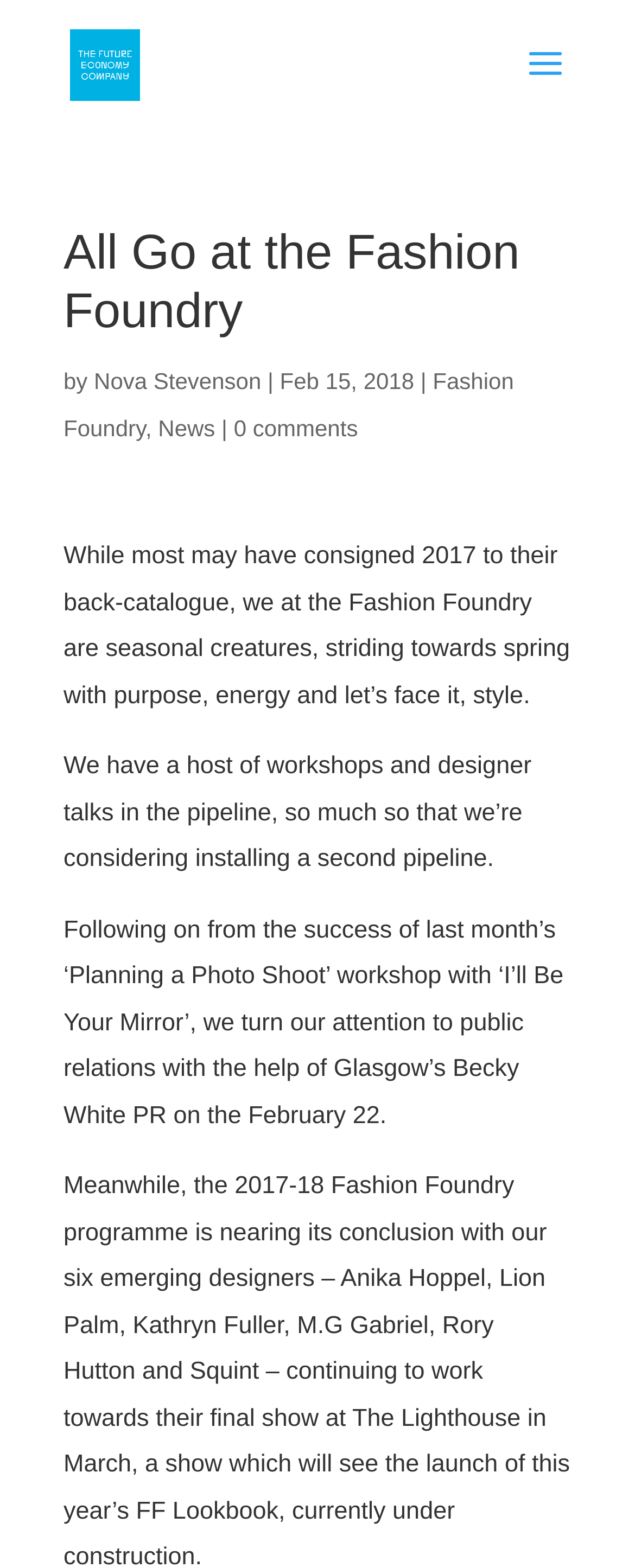Examine the screenshot and answer the question in as much detail as possible: How many links are there in the article?

There are five links in the article: 'The Future Economy Company', 'Nova Stevenson', 'Fashion Foundry', 'News', and '0 comments'.